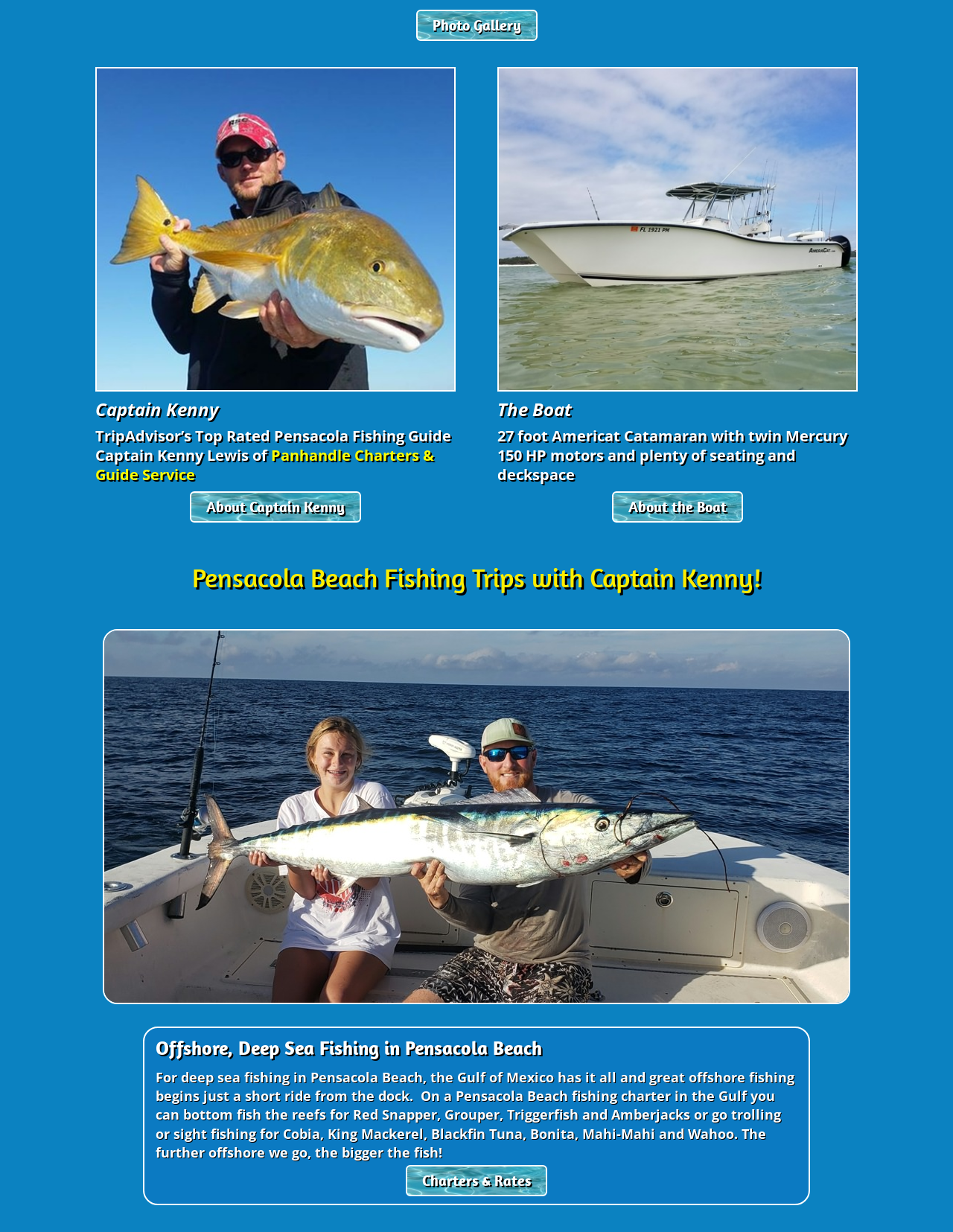Identify the bounding box coordinates for the UI element described as follows: About the Boat. Use the format (top-left x, top-left y, bottom-right x, bottom-right y) and ensure all values are floating point numbers between 0 and 1.

[0.642, 0.399, 0.78, 0.424]